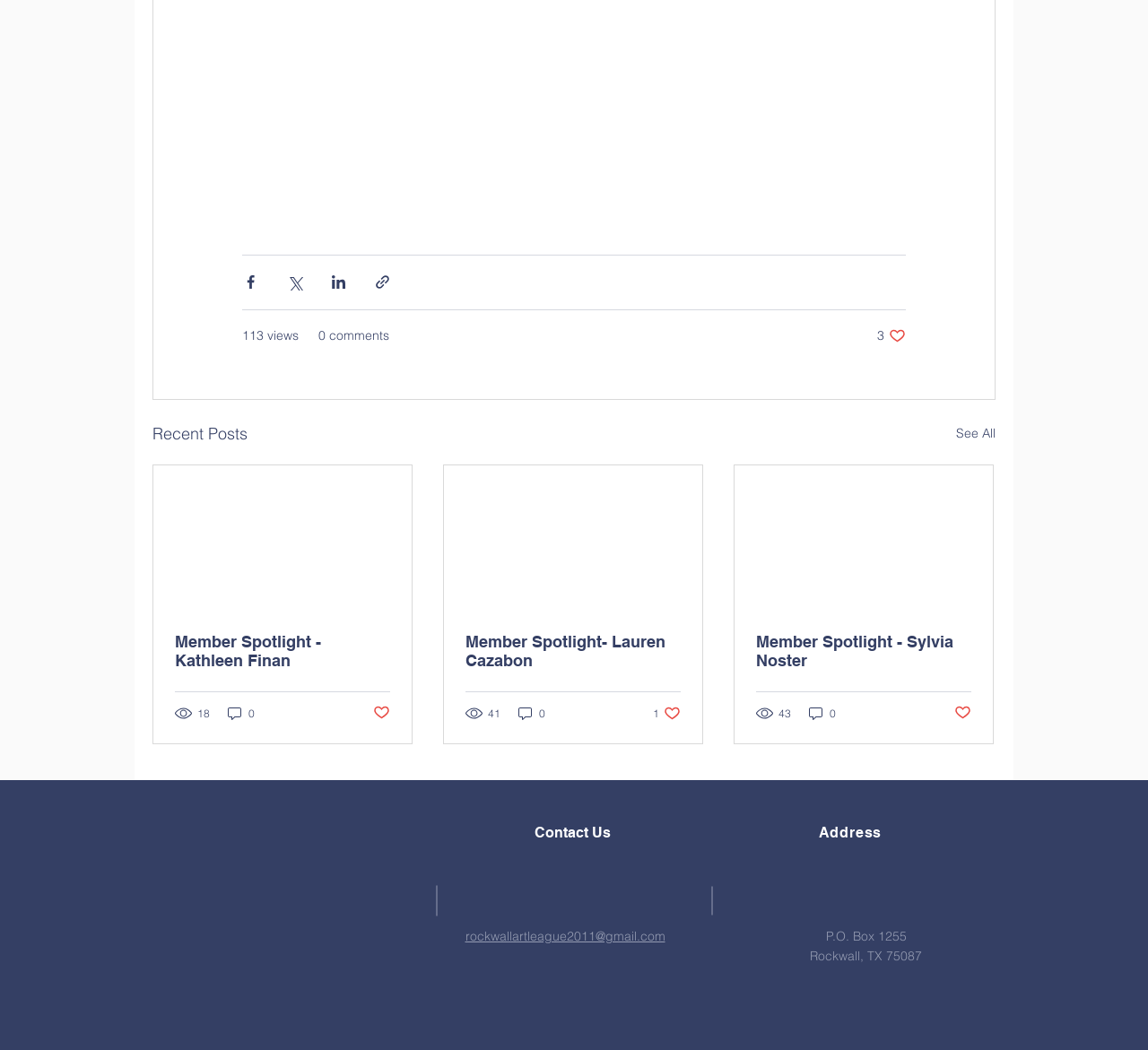Kindly provide the bounding box coordinates of the section you need to click on to fulfill the given instruction: "Contact Us".

[0.465, 0.785, 0.532, 0.801]